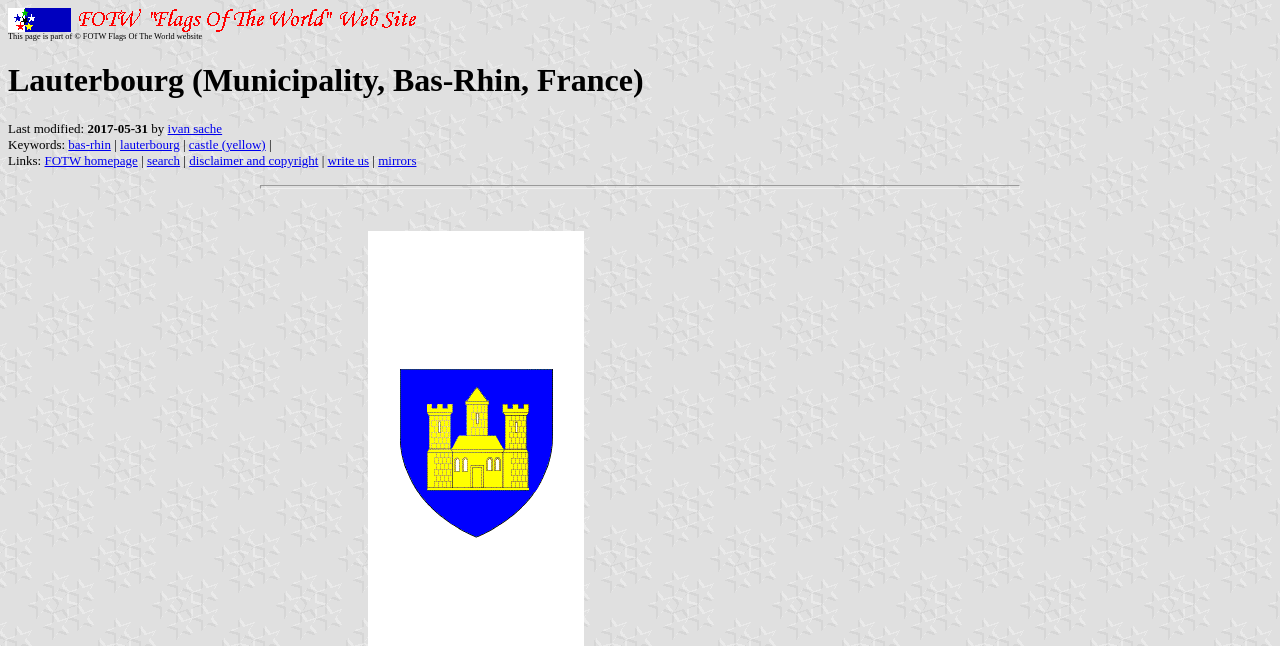Determine the webpage's heading and output its text content.

Lauterbourg (Municipality, Bas-Rhin, France)